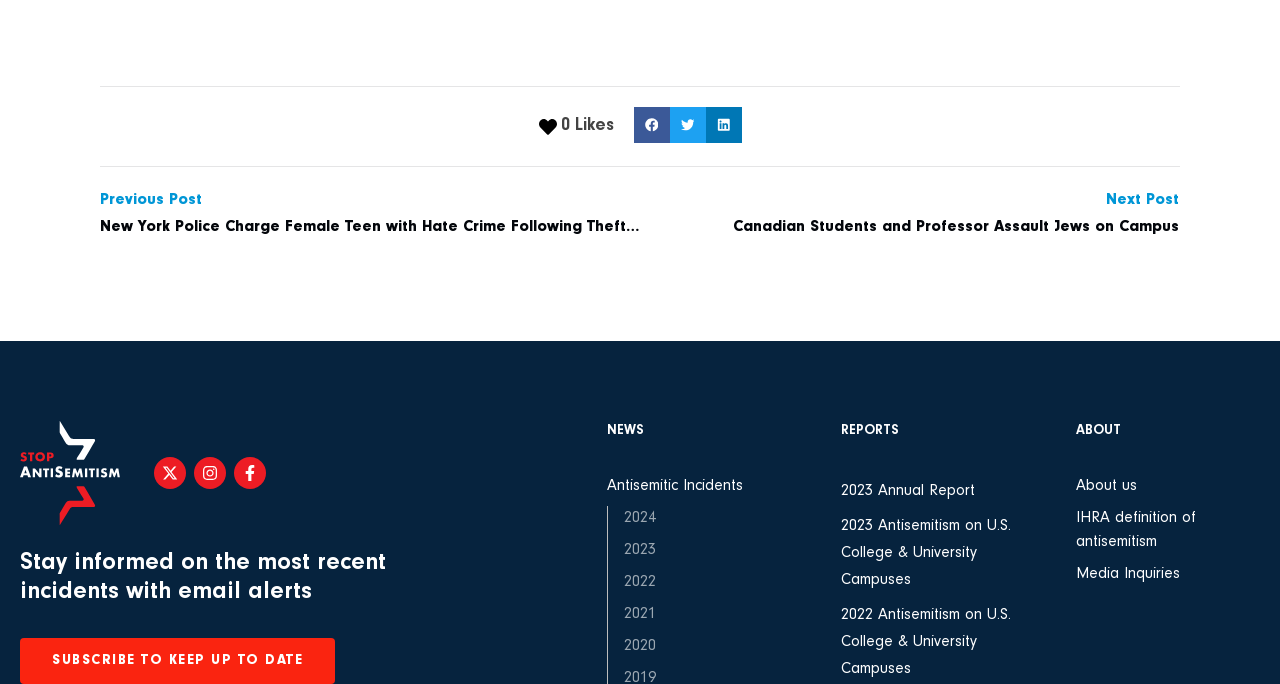Please identify the bounding box coordinates of the element's region that needs to be clicked to fulfill the following instruction: "Follow on Instagram". The bounding box coordinates should consist of four float numbers between 0 and 1, i.e., [left, top, right, bottom].

[0.152, 0.668, 0.177, 0.715]